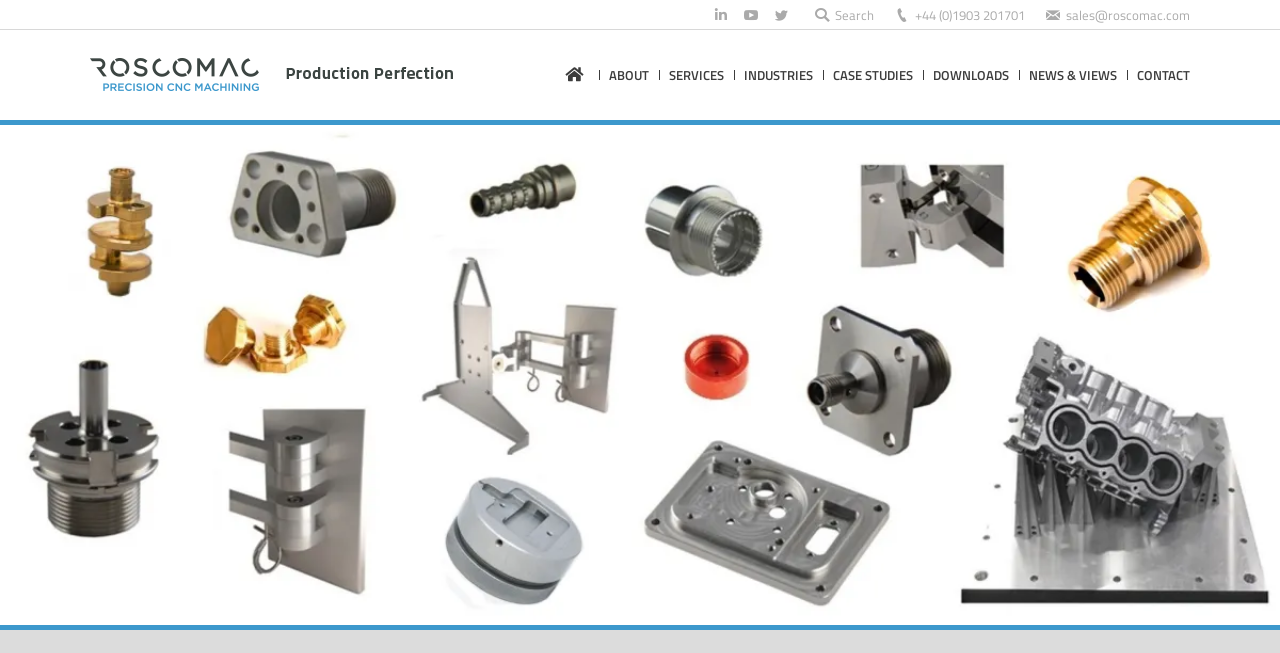Offer a thorough description of the webpage.

The webpage is about Roscomac CNC Precision Engineering UK, a company that specializes in CNC machining expertise. At the top right corner, there are social media links to Linkedin, YouTube, and Twitter, as well as a search bar with a search icon and the label "Search:". 

Below the social media links, there is a phone number and an email address. On the top left, there is a logo of Roscomac CNC Precision Engineering UK, which is also a link to the company's homepage. 

A vertical menu is located on the right side of the logo, with links to various sections of the website, including ABOUT, SERVICES, INDUSTRIES, CASE STUDIES, DOWNLOADS, NEWS & VIEWS, and CONTACT. Each link is separated by a small icon. 

The meta description mentions that Roscomac can manufacture components and sub-assemblies in almost any material, to any chosen finish, with their multi-pallet full 5-axis CNC equipment and over 60 production machines.